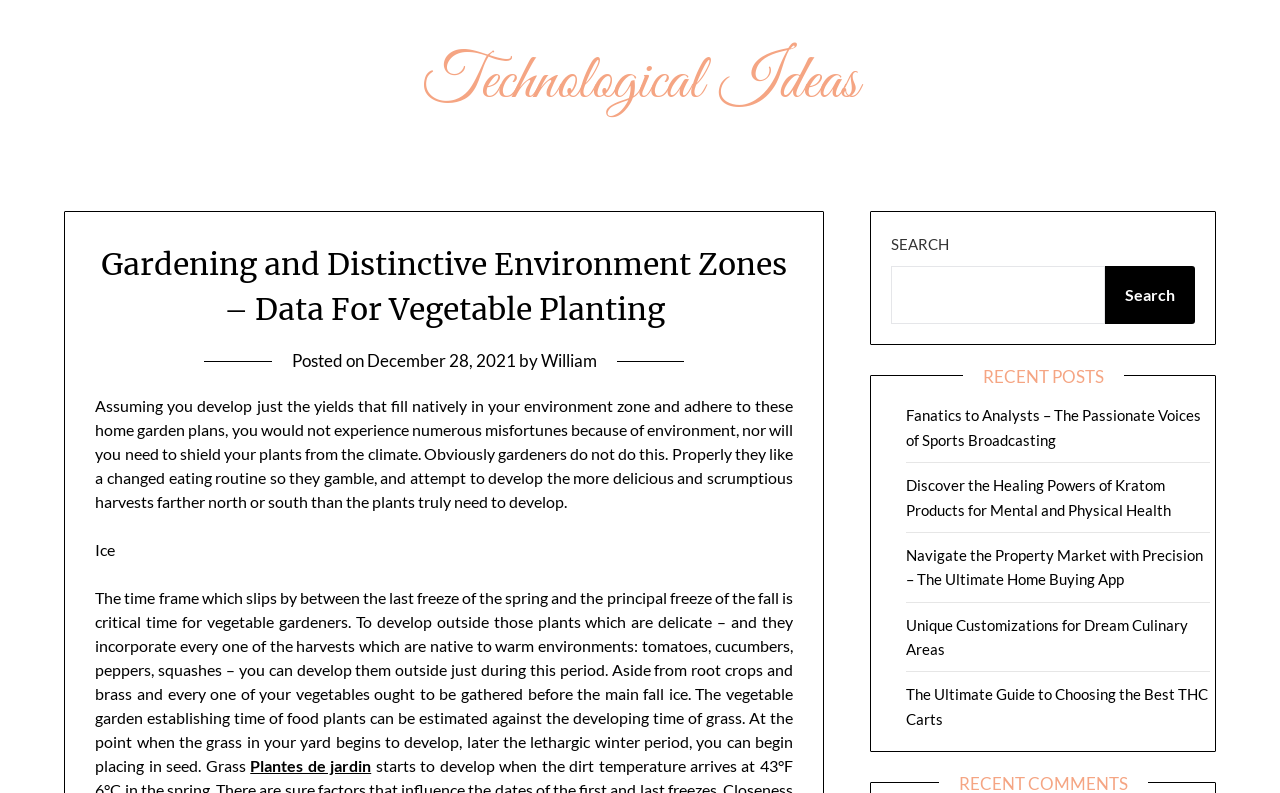Locate the coordinates of the bounding box for the clickable region that fulfills this instruction: "Visit the page about Plantes de jardin".

[0.196, 0.953, 0.29, 0.977]